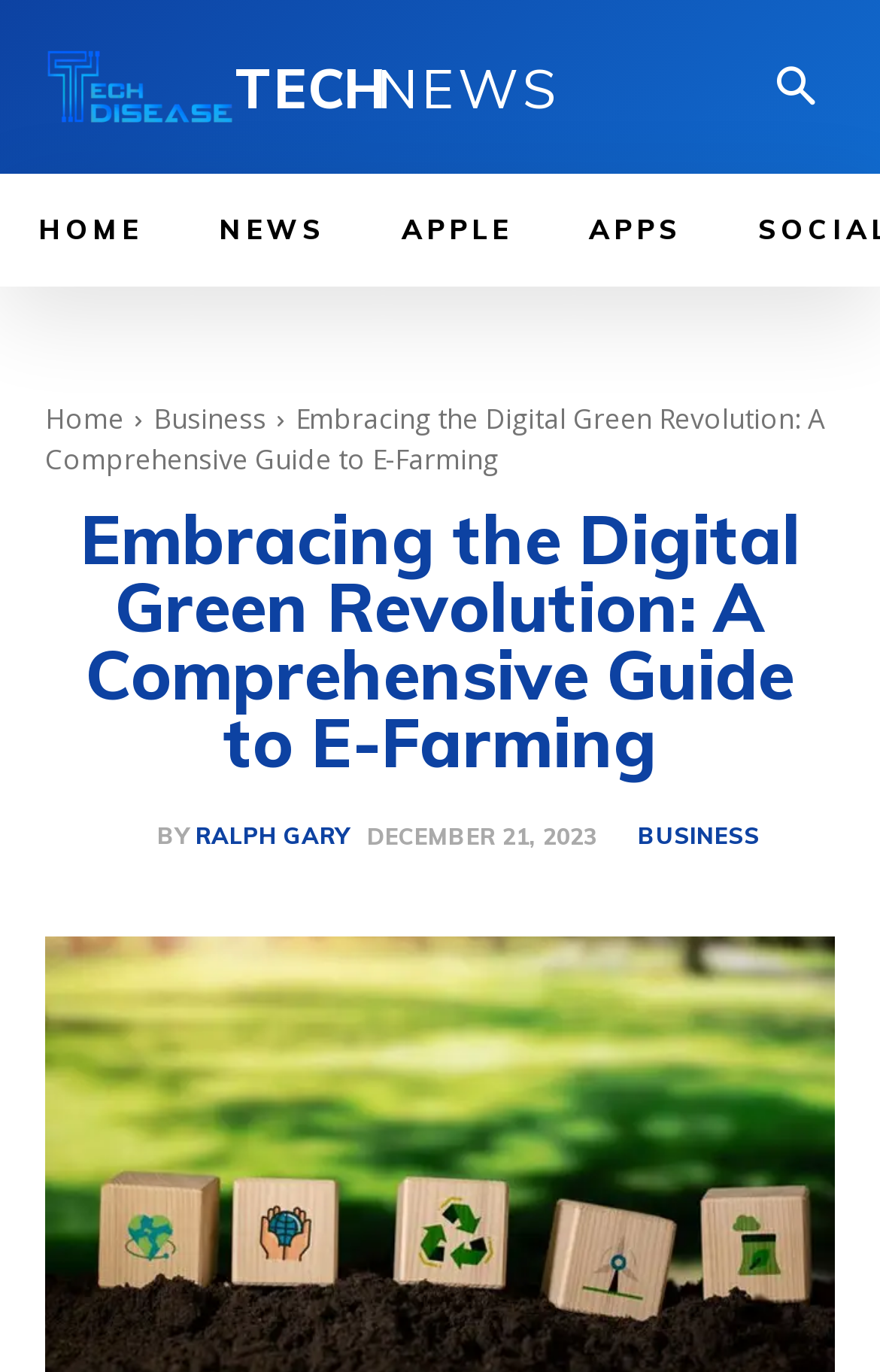How many main navigation links are there?
From the details in the image, answer the question comprehensively.

I counted the main navigation links at the top of the webpage, which are 'HOME', 'NEWS', 'APPLE', and 'APPS', so there are 4 main navigation links.